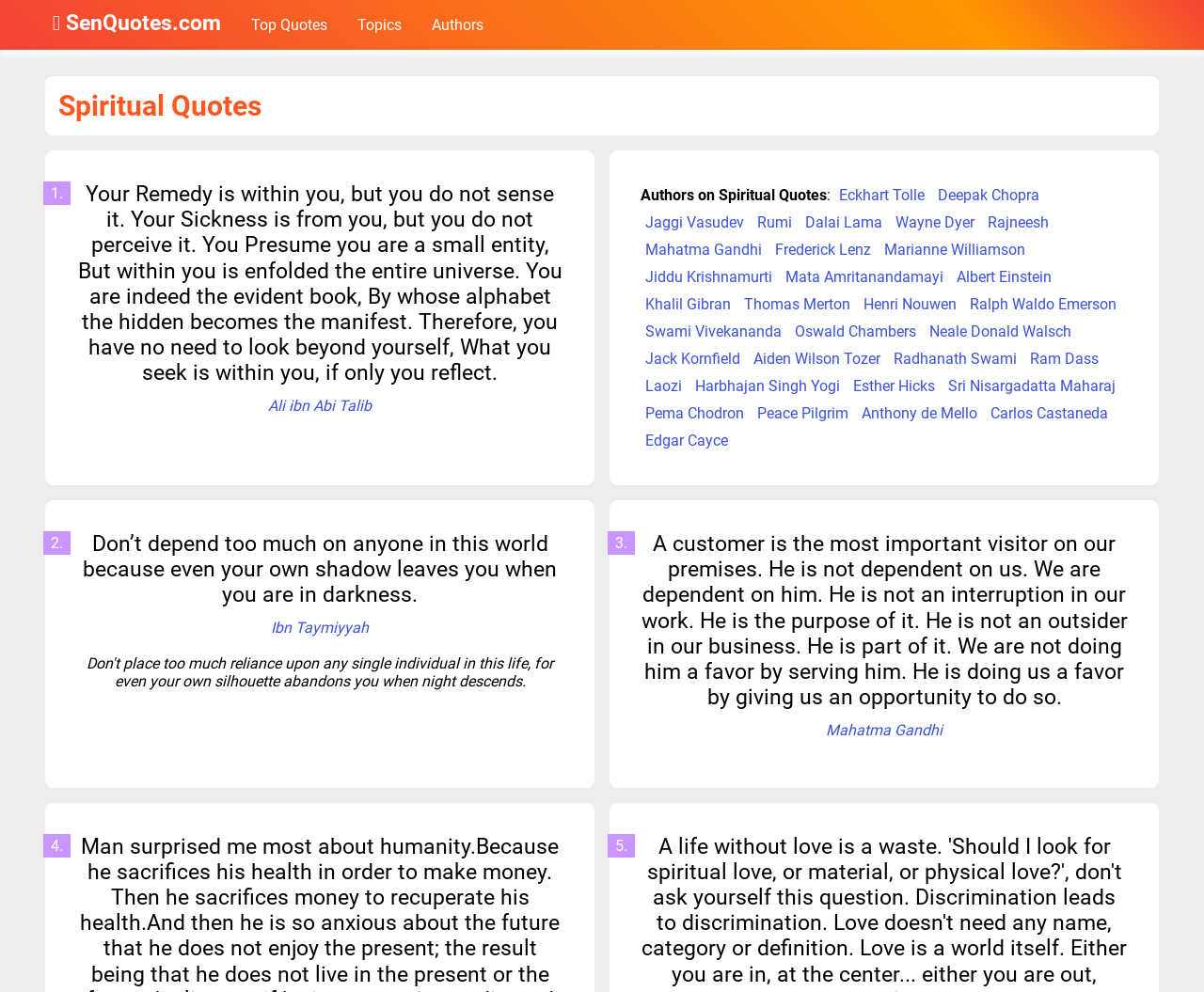Find the bounding box coordinates for the element described here: "Marianne Williamson".

[0.73, 0.238, 0.855, 0.265]